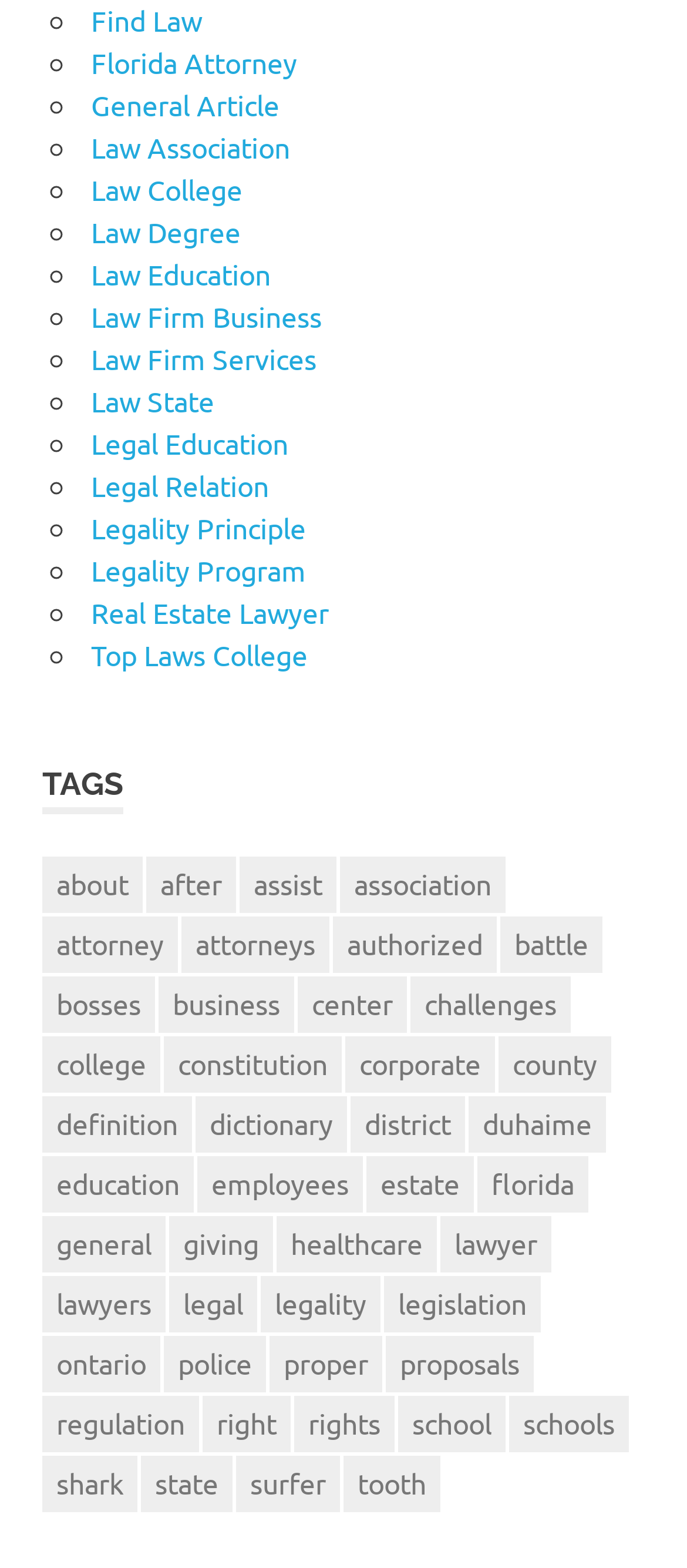Please identify the bounding box coordinates for the region that you need to click to follow this instruction: "Click on 'Law Firm Business'".

[0.133, 0.19, 0.469, 0.212]